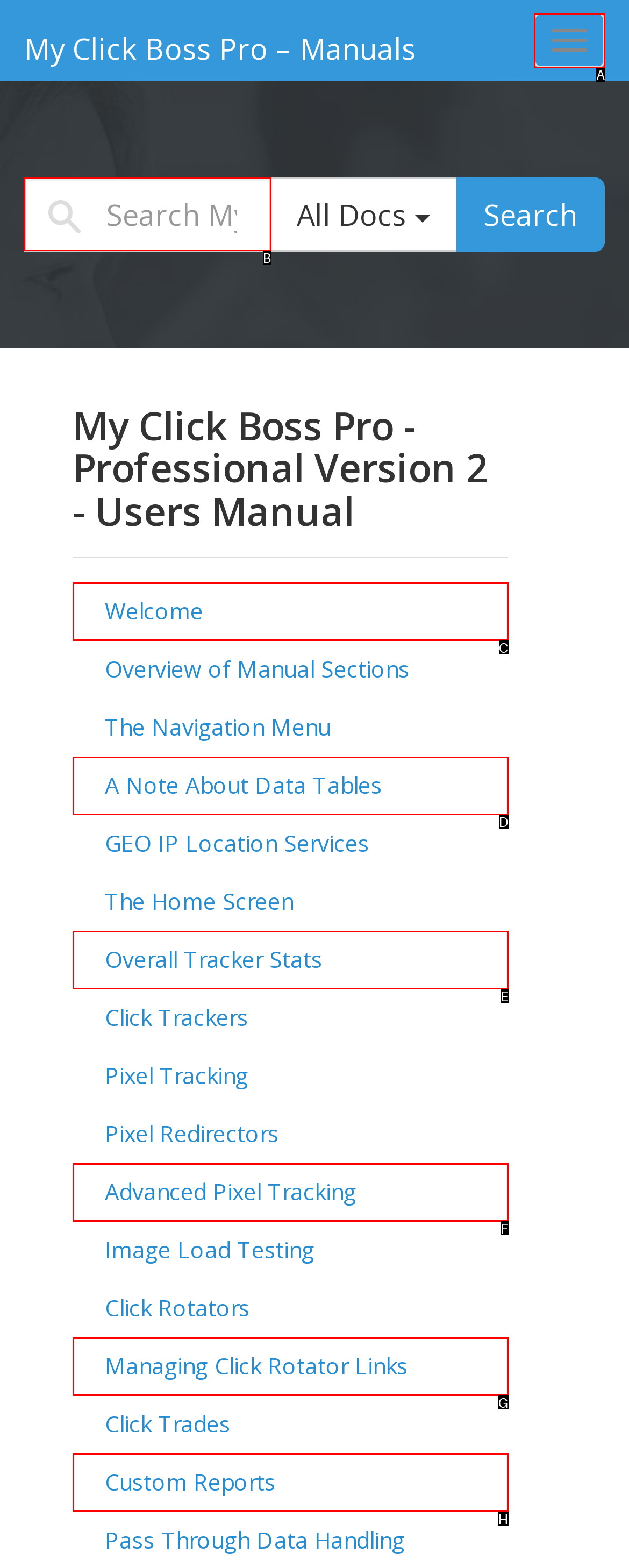Choose the HTML element you need to click to achieve the following task: Search My Click Boss Pro – Manuals
Respond with the letter of the selected option from the given choices directly.

B